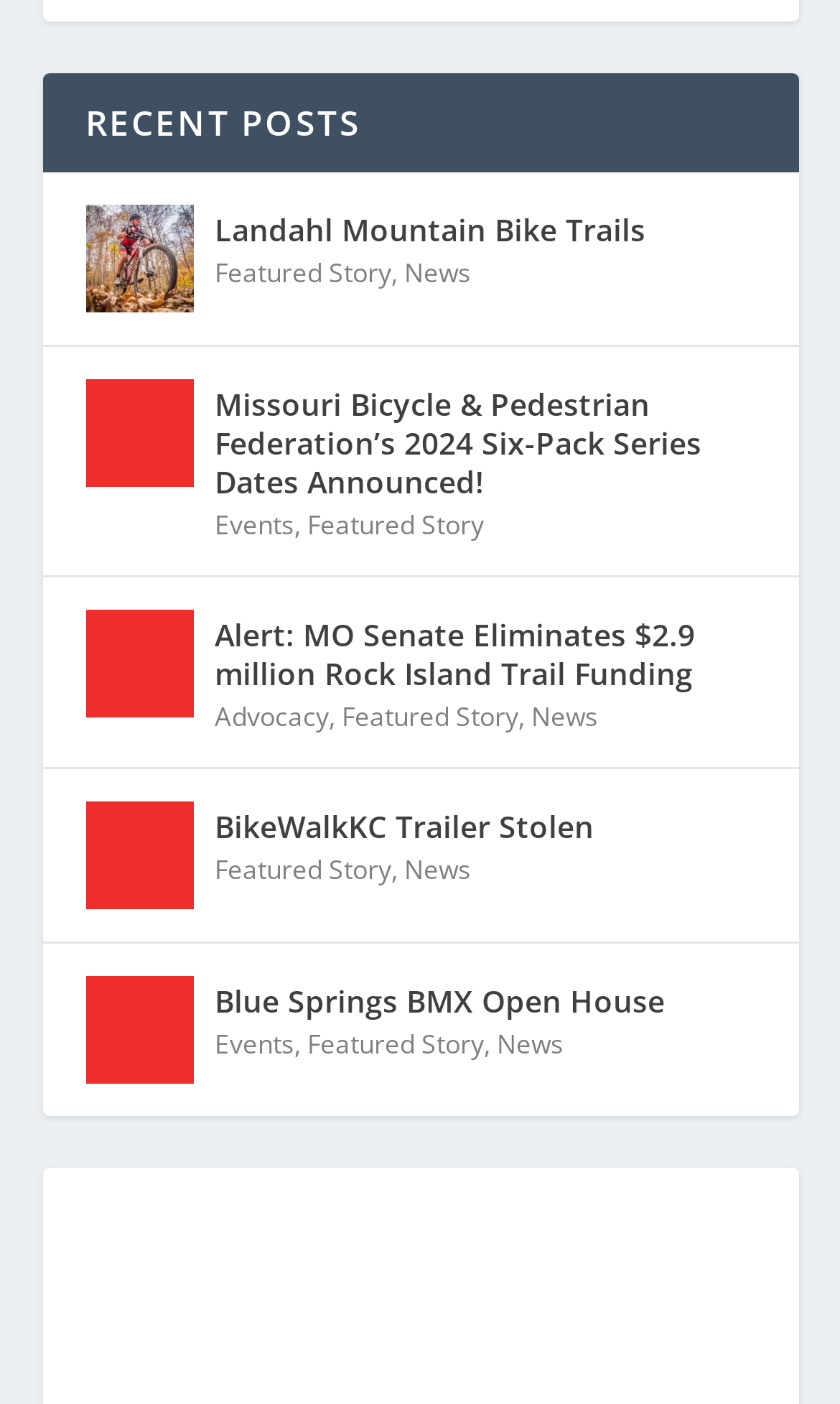Please identify the coordinates of the bounding box that should be clicked to fulfill this instruction: "learn about Blue Springs BMX Open House".

[0.101, 0.695, 0.229, 0.772]